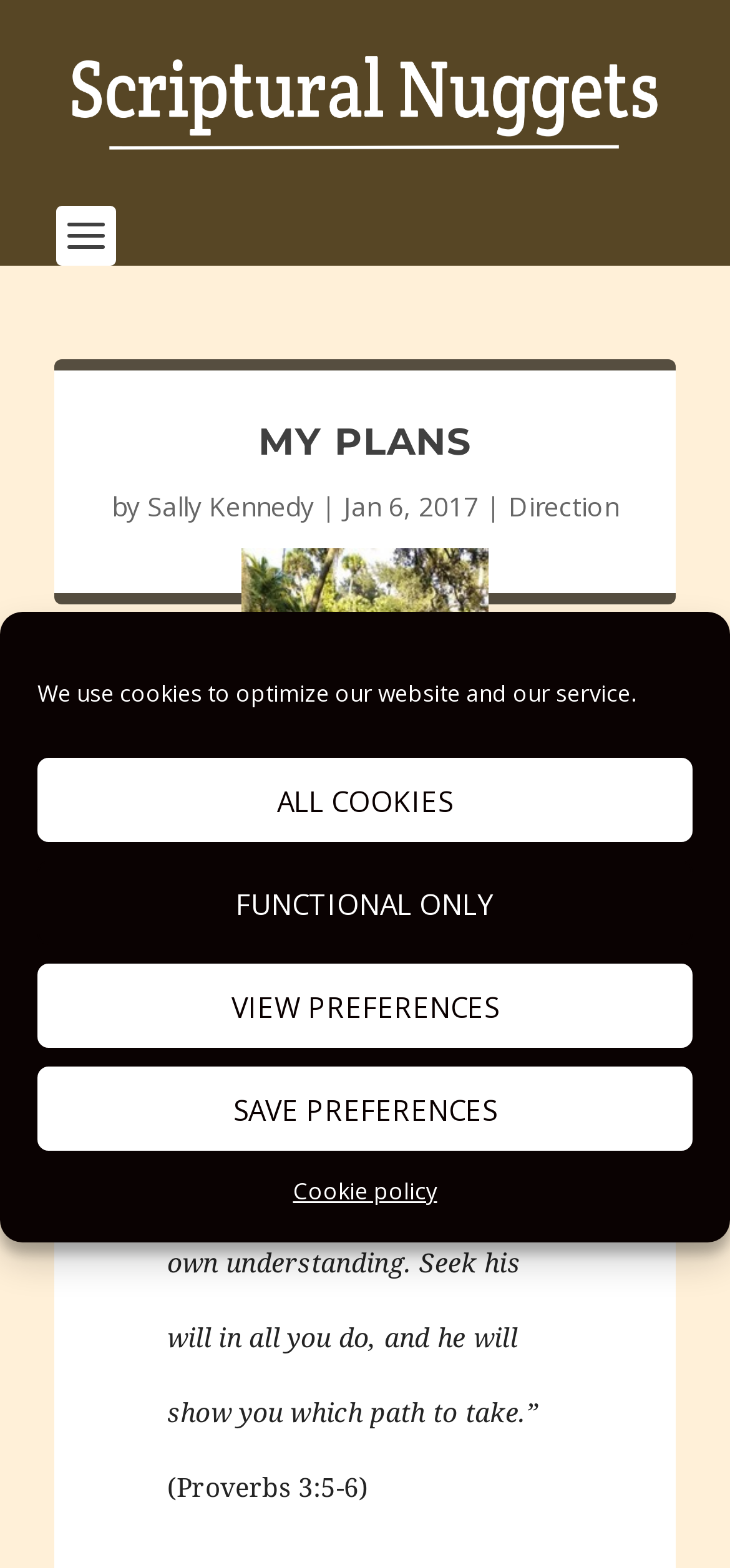Pinpoint the bounding box coordinates for the area that should be clicked to perform the following instruction: "click the link to view the author's profile".

[0.201, 0.311, 0.429, 0.334]